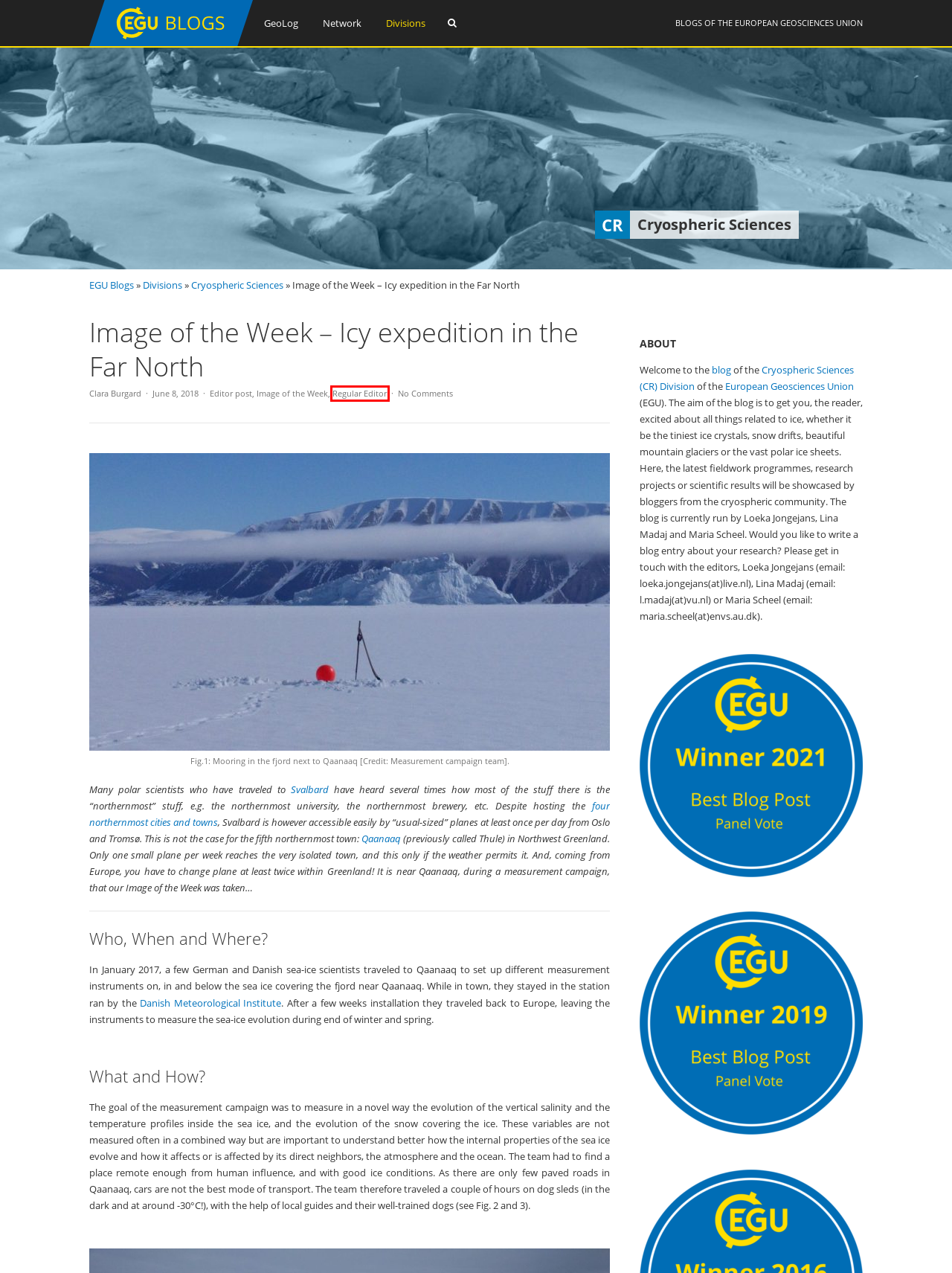Examine the screenshot of a webpage with a red bounding box around a UI element. Your task is to identify the webpage description that best corresponds to the new webpage after clicking the specified element. The given options are:
A. Cryospheric Sciences |   Image of the Week
B. Cryospheric Sciences | A blog hosted by the European Geosciences Union
C. Cryospheric Sciences |   Clara Burgard
D. Cryospheric Sciences |   It’s getting hot in here: Ancient microbes in thawing permafrost
E. Cryospheric Sciences |   About
F. European Geosciences Union
G. EGU - Division on Cryospheric Sciences (CR)
H. Cryospheric Sciences |   Regular Editor

H